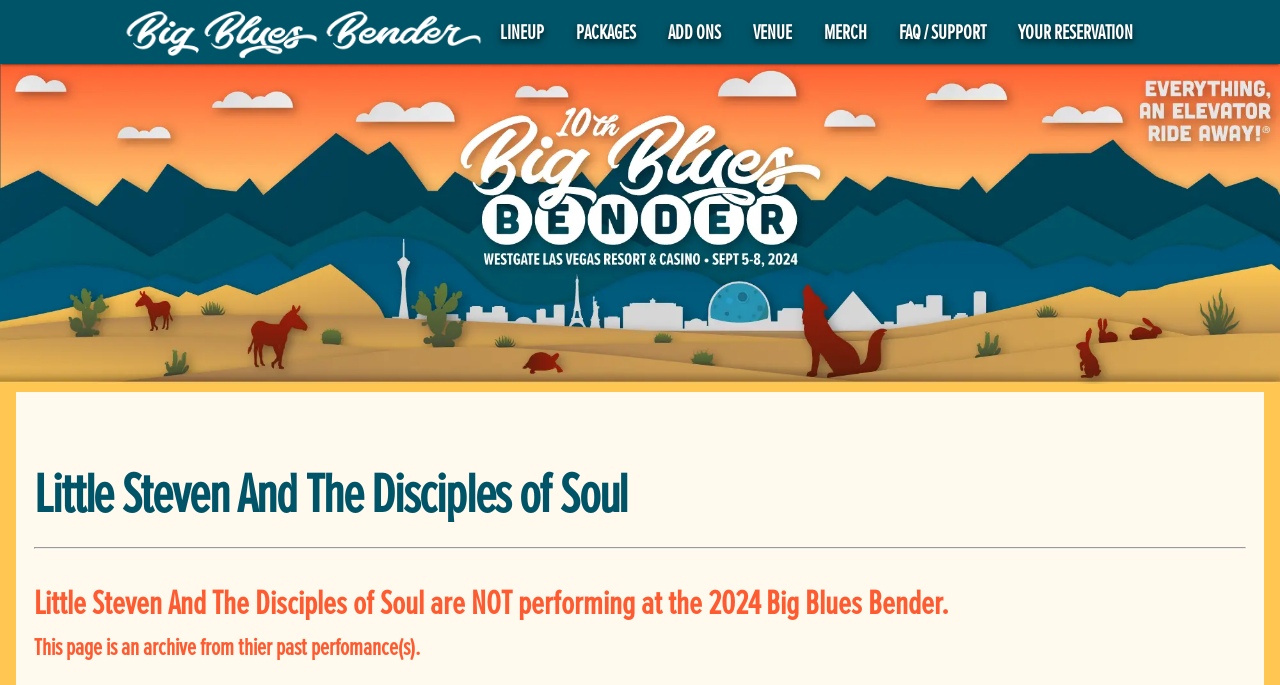Kindly provide the bounding box coordinates of the section you need to click on to fulfill the given instruction: "Check out MERCH".

[0.644, 0.025, 0.678, 0.069]